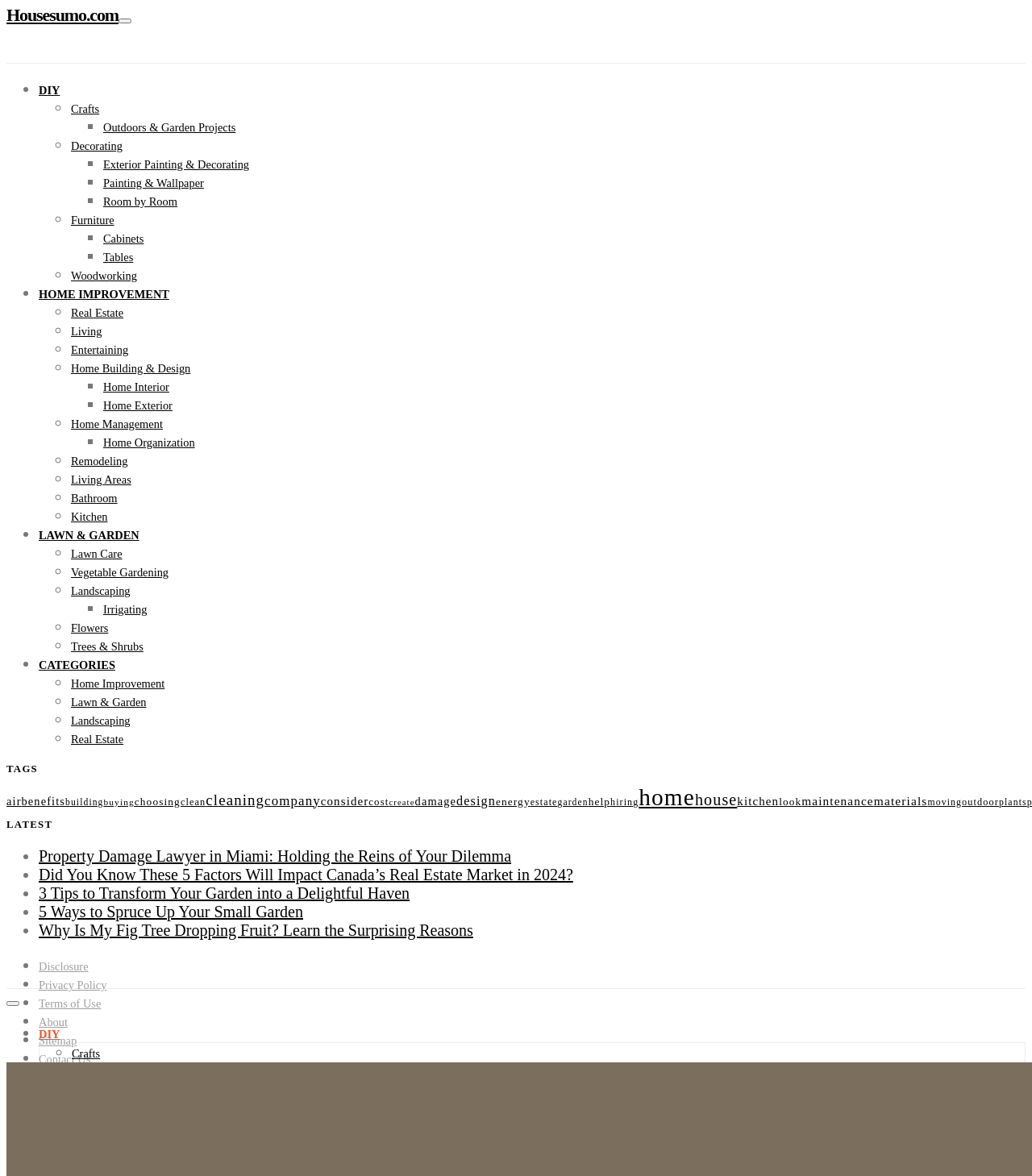What is the tag with the most items?
Give a comprehensive and detailed explanation for the question.

The tag with the most items is 'benefits' which has 196 items, indicated by the link 'benefits (196 items)' located at the bottom of the webpage and has a bounding box coordinate of [0.014, 0.67, 0.057, 0.681].